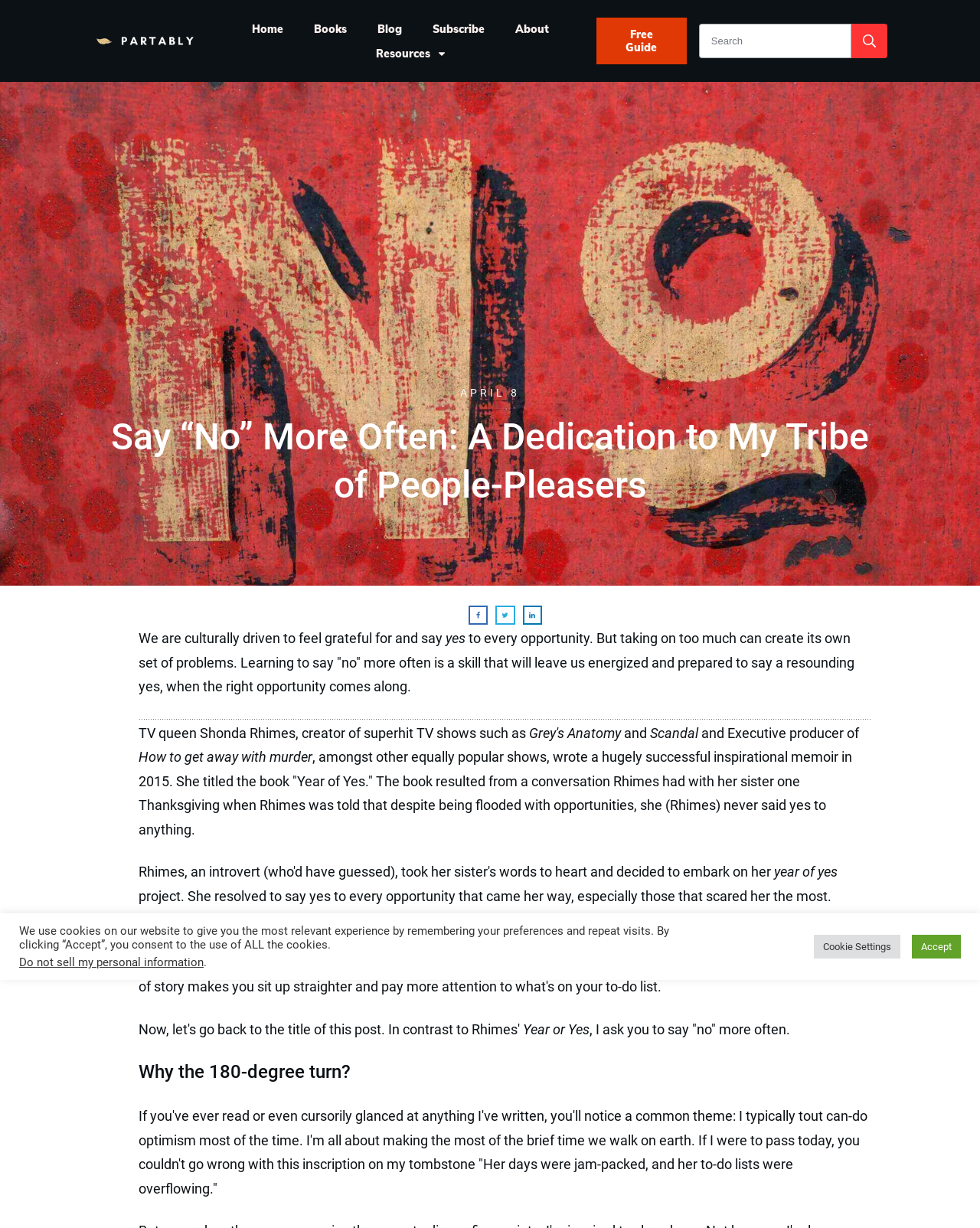Indicate the bounding box coordinates of the element that needs to be clicked to satisfy the following instruction: "Click the 'Free Guide' link". The coordinates should be four float numbers between 0 and 1, i.e., [left, top, right, bottom].

[0.608, 0.014, 0.7, 0.053]